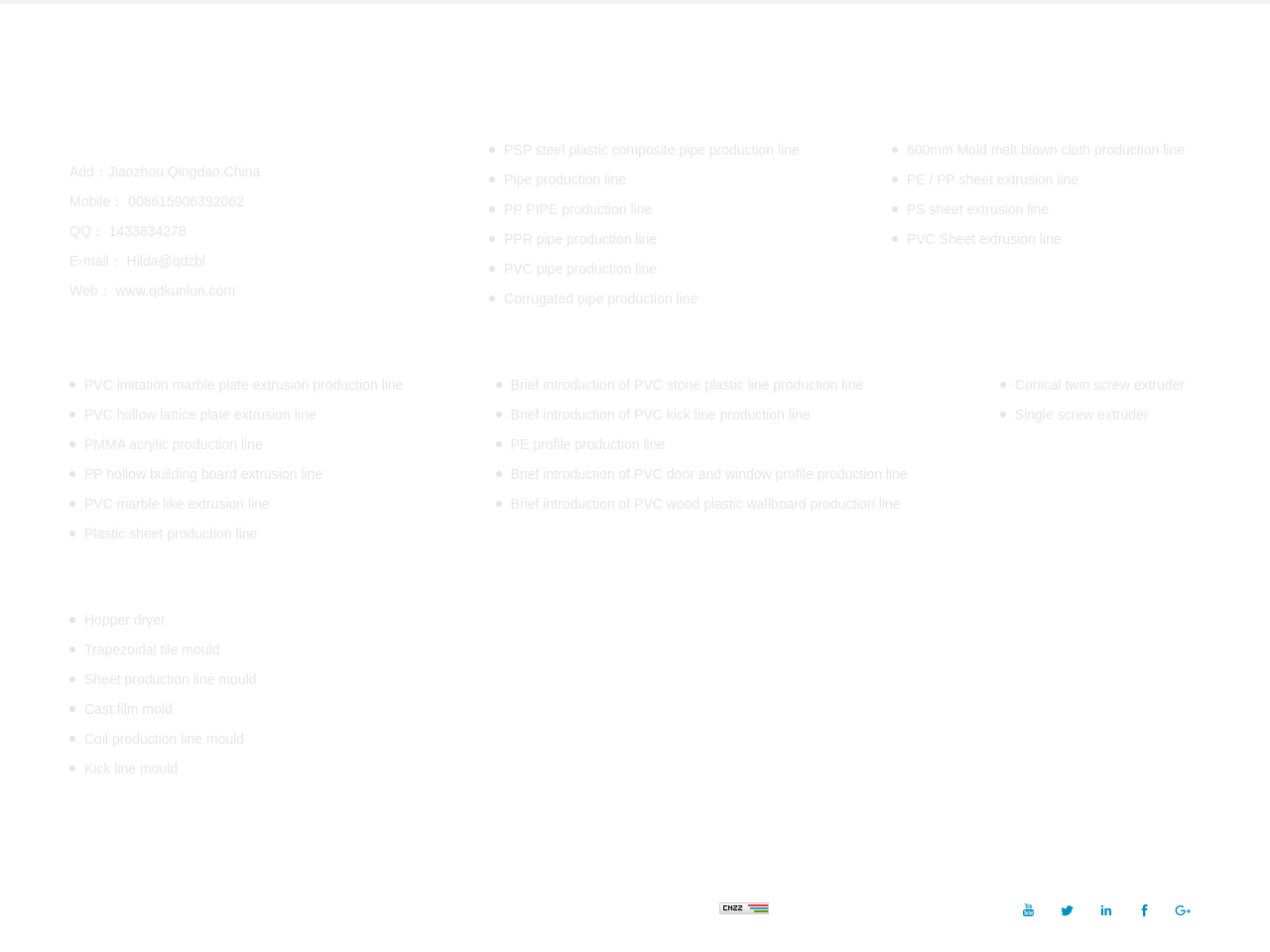Please analyze the image and provide a thorough answer to the question:
What is the purpose of the 'Hopper dryer'?

The purpose of the 'Hopper dryer' is obtained from its categorization under the 'Extruder auxiliary' section on the webpage, suggesting that it is an auxiliary equipment for extruders.